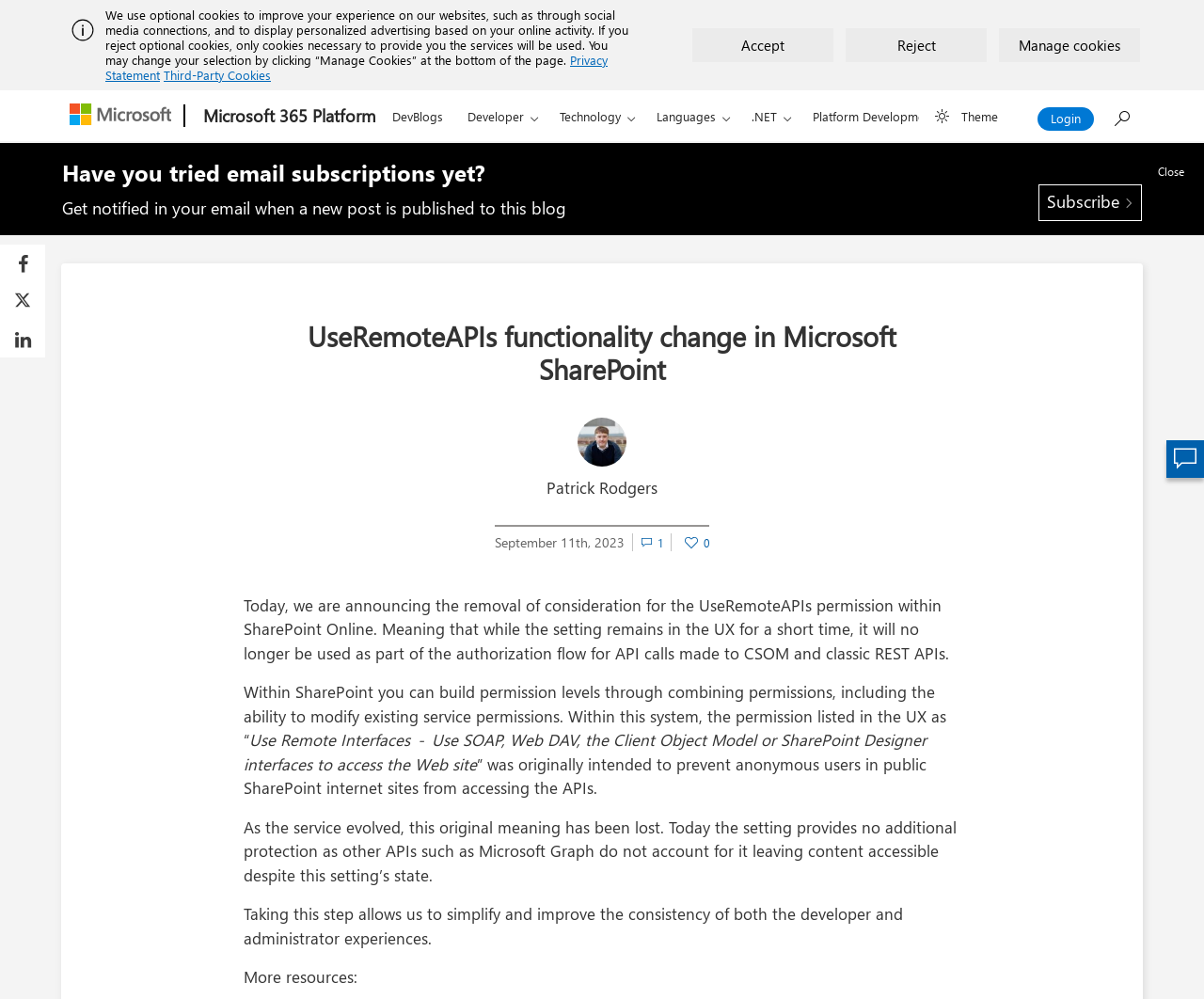Can you determine the bounding box coordinates of the area that needs to be clicked to fulfill the following instruction: "Click the 'Login' link"?

[0.862, 0.107, 0.909, 0.131]